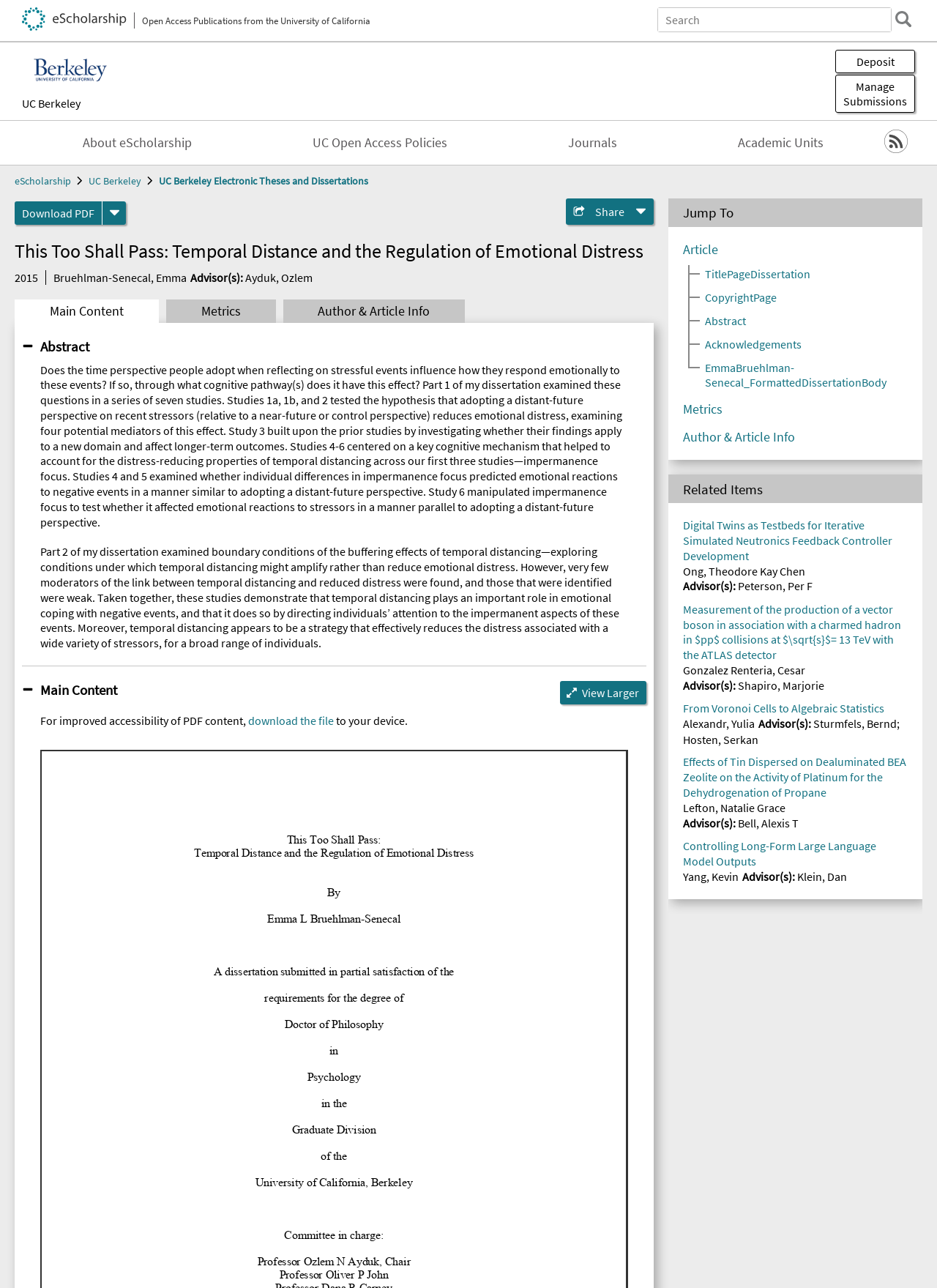Please examine the image and answer the question with a detailed explanation:
Is there a link to download the PDF file?

I found the answer by looking at the link 'download the file' which is located under the button 'View Larger' and is part of the text 'For improved accessibility of PDF content, download the file to your device'.